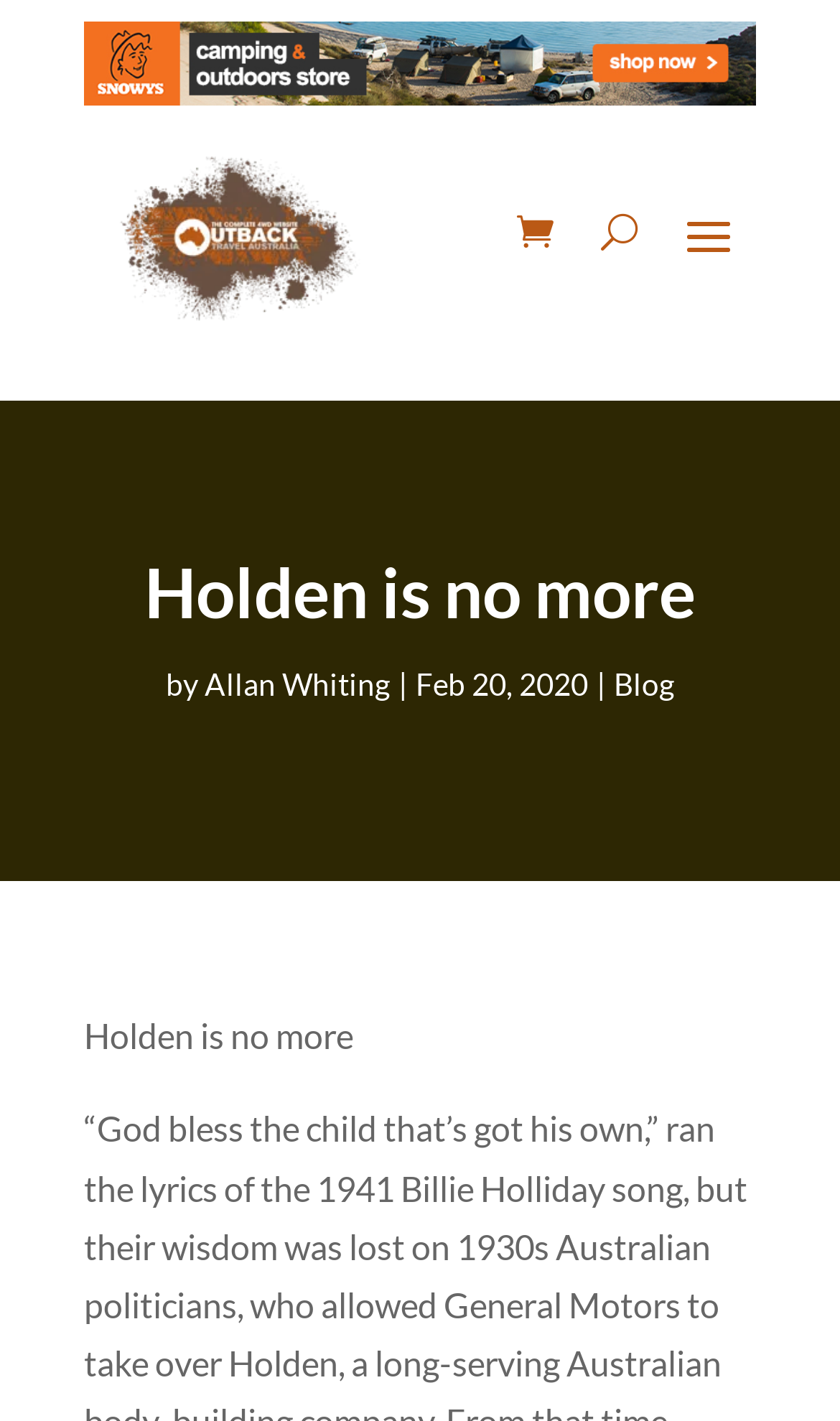Use the details in the image to answer the question thoroughly: 
How many links are there in the top section?

The top section of the webpage contains three links, which can be identified by their bounding box coordinates and OCR text.